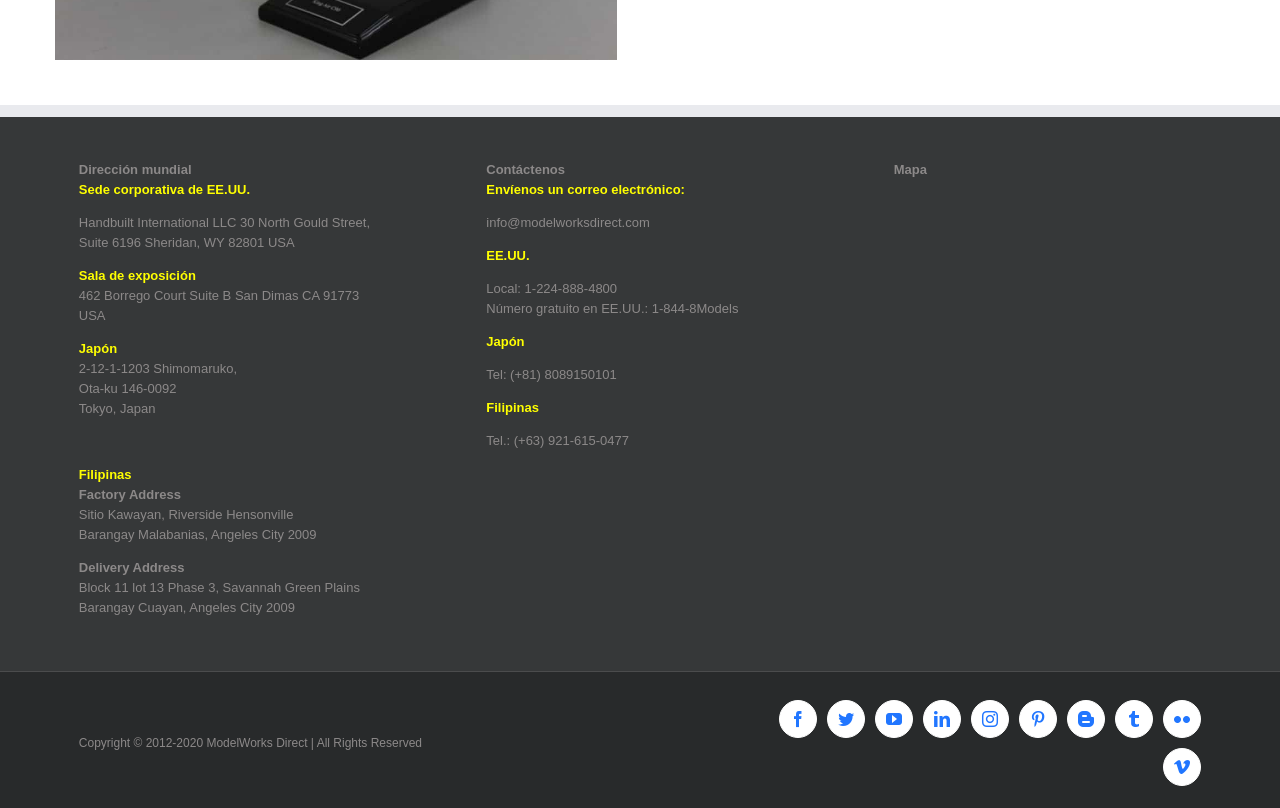Please specify the bounding box coordinates of the clickable section necessary to execute the following command: "Call US office".

[0.38, 0.348, 0.482, 0.366]